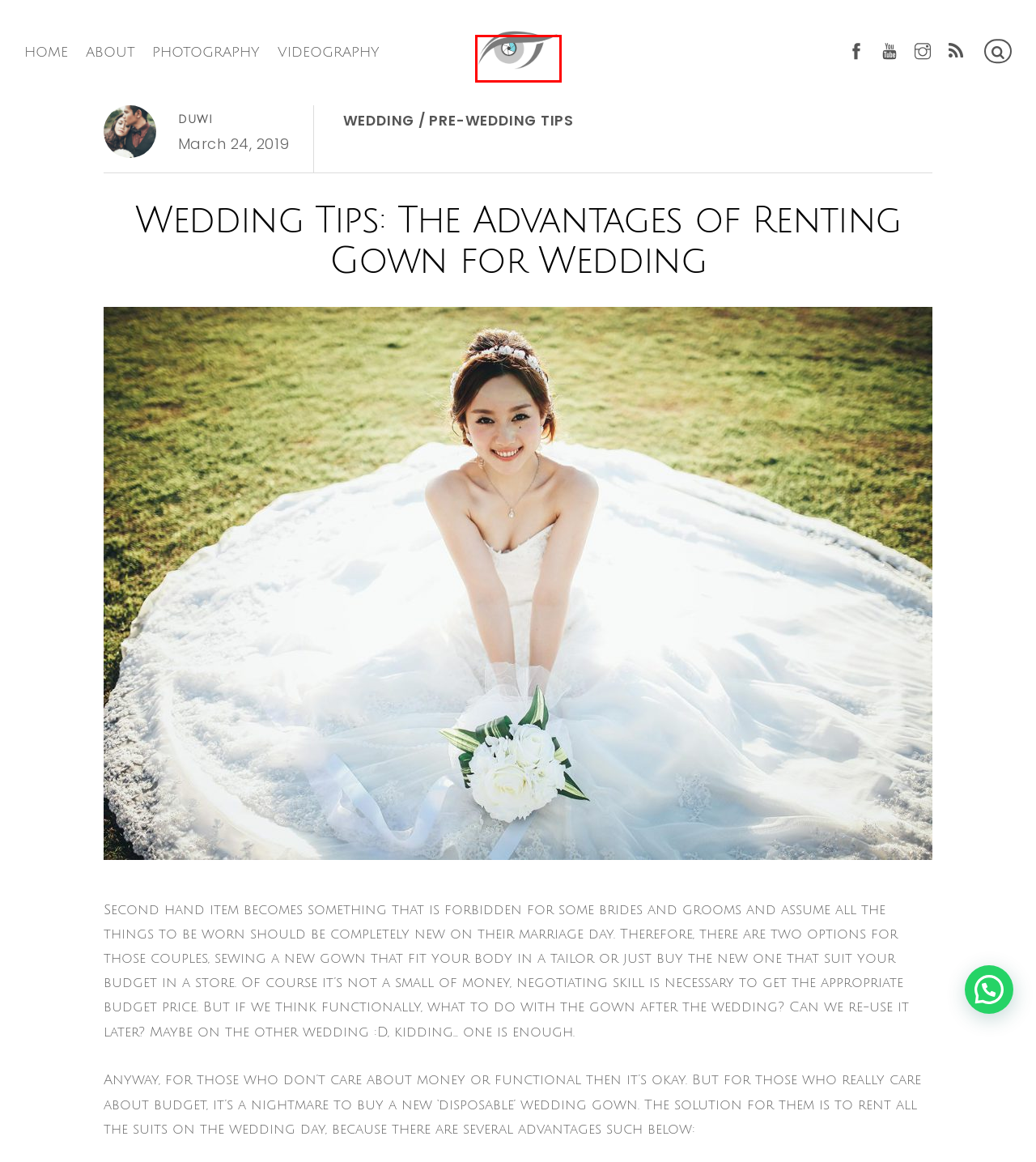You are provided with a screenshot of a webpage where a red rectangle bounding box surrounds an element. Choose the description that best matches the new webpage after clicking the element in the red bounding box. Here are the choices:
A. Bali Photo Shooting
B. Duwi | Bali Photo Shooting
C. BPSO (Bali Photo Shooting) - Best Bali Photographer
D. Bali Professional Videography (Cinematography)
E. Photography
F. About Us
G. Wedding / Pre-Wedding Tips | Bali Photo Shooting
H. BPSO Testimonial

C